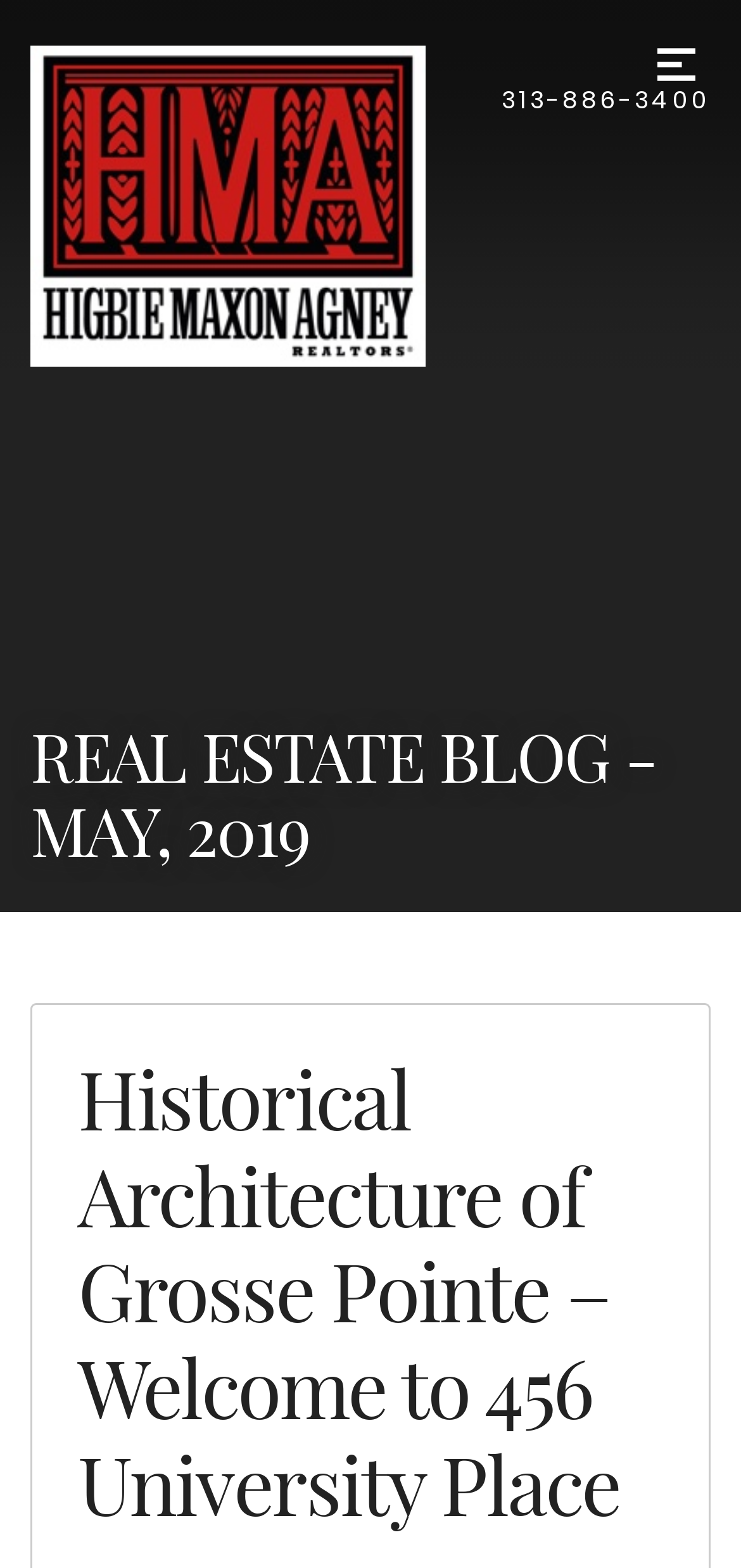What is the topic of the blog post?
Provide an in-depth answer to the question, covering all aspects.

I found the topic of the blog post by looking at the heading element with the text 'Historical Architecture of Grosse Pointe – Welcome to 456 University Place' located in the main content area of the webpage, with a bounding box of [0.105, 0.67, 0.895, 0.977].